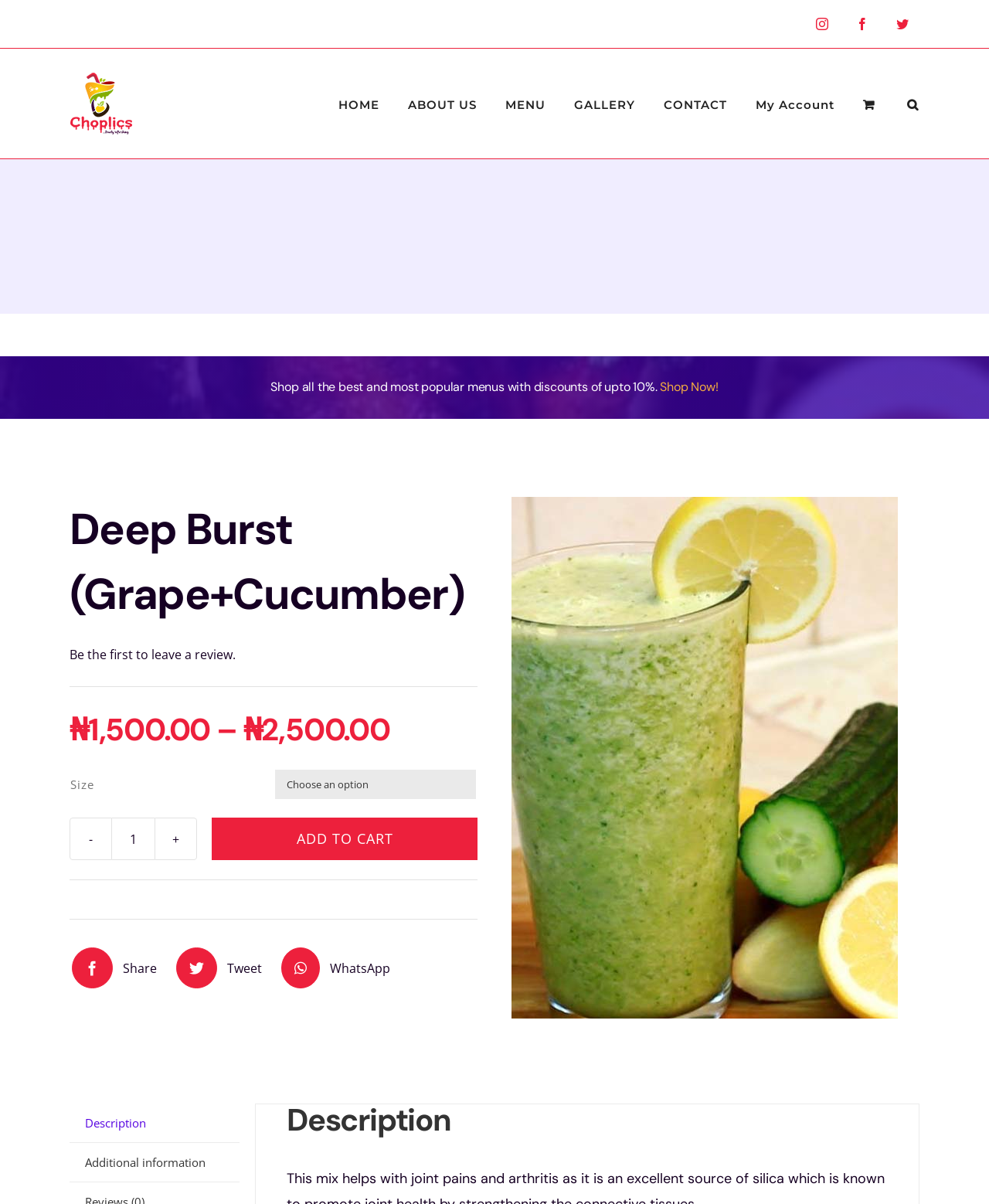Describe the webpage in detail, including text, images, and layout.

This webpage is about a product called "Deep Burst (Grape+Cucumber)" from Choplics. At the top left corner, there is a Choplics logo, and next to it, there are links to the main menu, including "HOME", "ABOUT US", "MENU", "GALLERY", "CONTACT", and "My Account". On the top right corner, there are social media links to Instagram, Facebook, and Twitter.

Below the top navigation bar, there is a promotional message that says "Shop all the best and most popular menus with discounts of upto 10%." with a "Shop Now!" link. The product title "Deep Burst (Grape+Cucumber)" is displayed prominently, followed by a call-to-action link to leave a review.

The product pricing information is displayed, with a price range from ₦1,500.00 to ₦2,500.00. There is a size selection dropdown menu and a quantity selector with "+" and "-" buttons. The "ADD TO CART" button is located next to the quantity selector.

On the right side of the product information, there is a large product image. Below the product image, there are social media sharing links to Facebook, Twitter, and WhatsApp.

At the bottom of the page, there are tabs for "Description" and "Additional information" about the product. The "Description" tab is not selected by default, but it can be accessed by clicking on the tab. There is also a "Go to Top" link at the bottom right corner of the page.